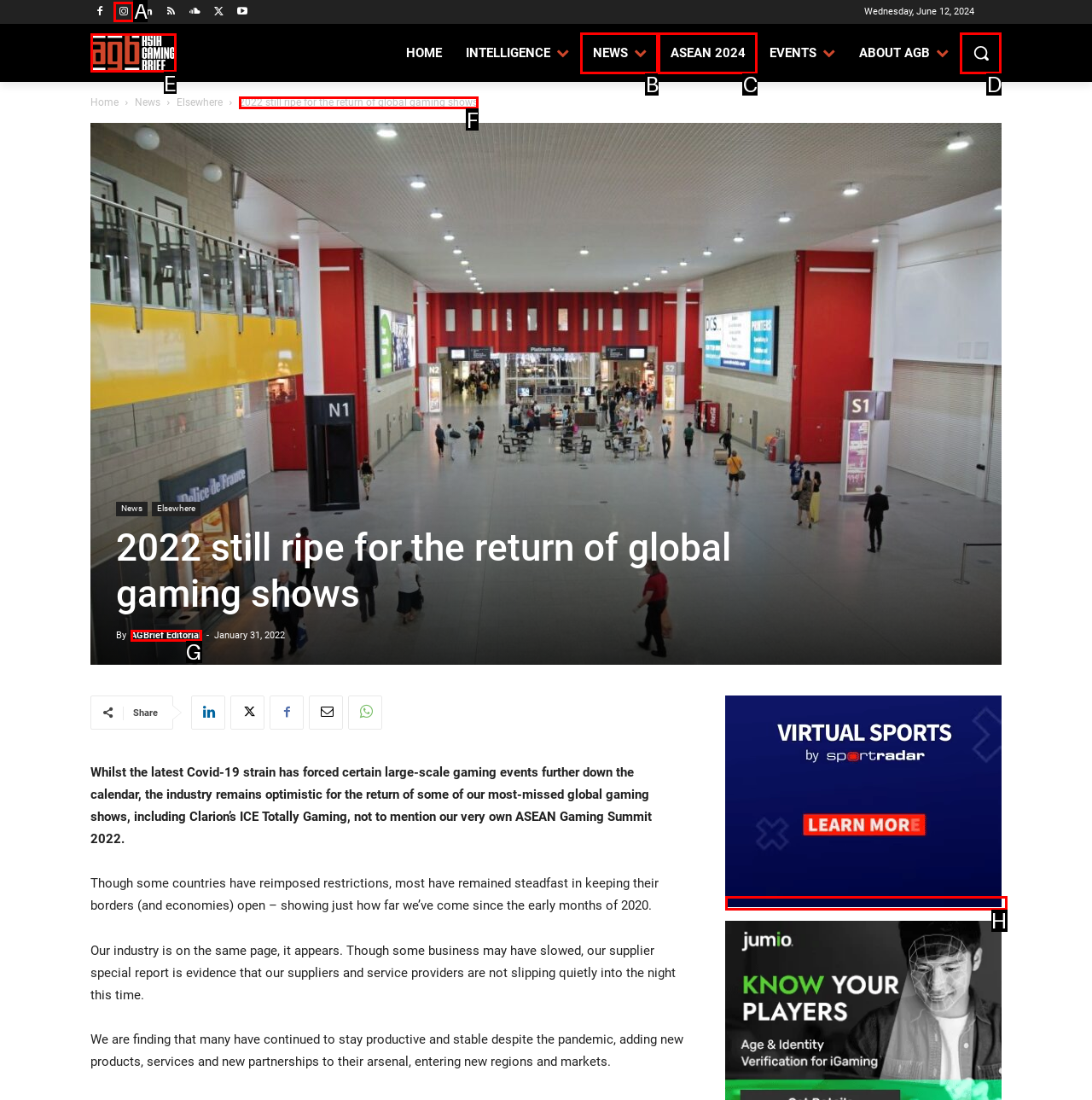Find the appropriate UI element to complete the task: Click on 'Create AMP file'. Indicate your choice by providing the letter of the element.

None